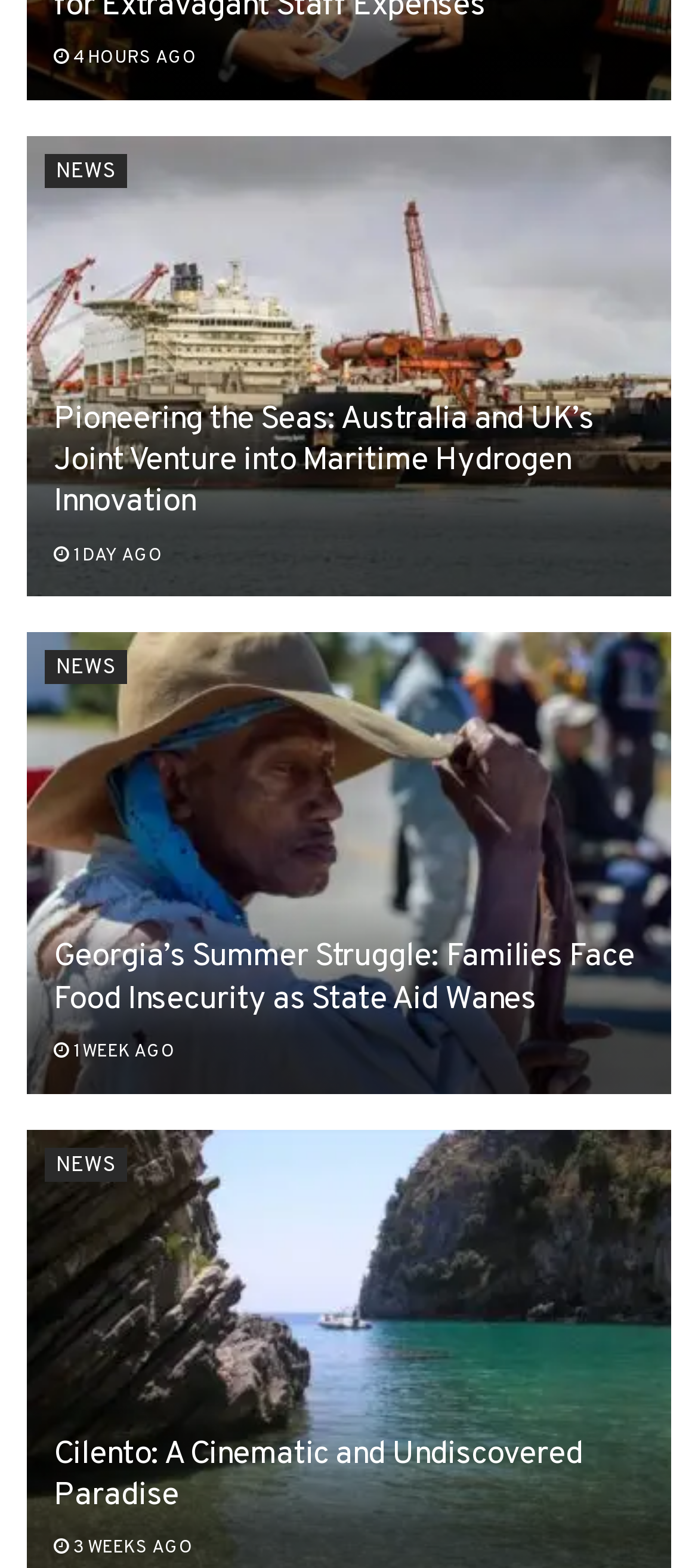Please identify the bounding box coordinates of the region to click in order to complete the given instruction: "Explore the cinematic paradise of Cilento". The coordinates should be four float numbers between 0 and 1, i.e., [left, top, right, bottom].

[0.077, 0.914, 0.923, 0.968]